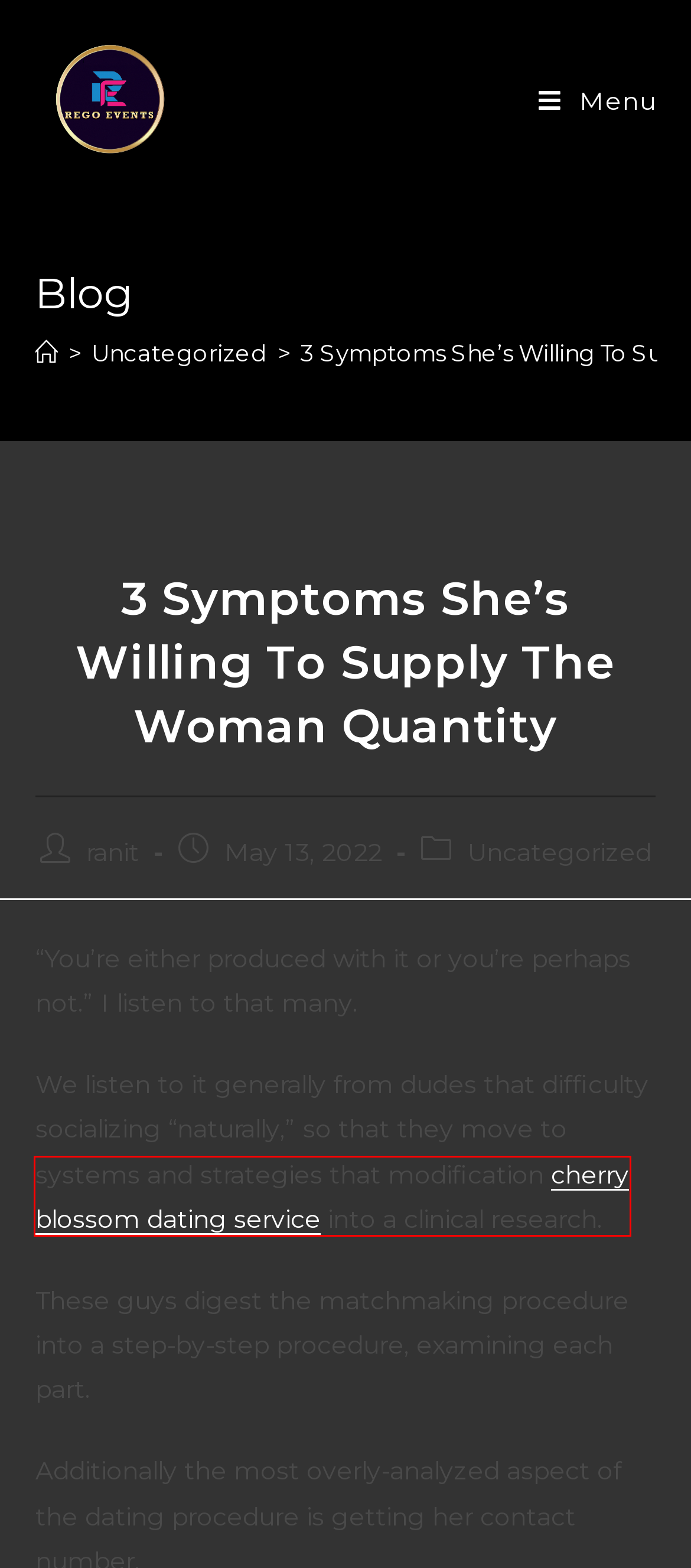You have a screenshot of a webpage with a red bounding box around an element. Identify the webpage description that best fits the new page that appears after clicking the selected element in the red bounding box. Here are the candidates:
A. Tips On How To Write My Research Paper – Rego Events
B. VK | 登录
C. Rego Events – Event Website
D. ranit – Rego Events
E. Tips Review a Woman’s gestures [Video] – Rego Events
F. Uncharted 2022 KAT full torrent download – Rego Events
G. Cherry Blossoms Reviews, Testimonials & Ratings | International Dating Sites
H. Uncategorized – Rego Events

G